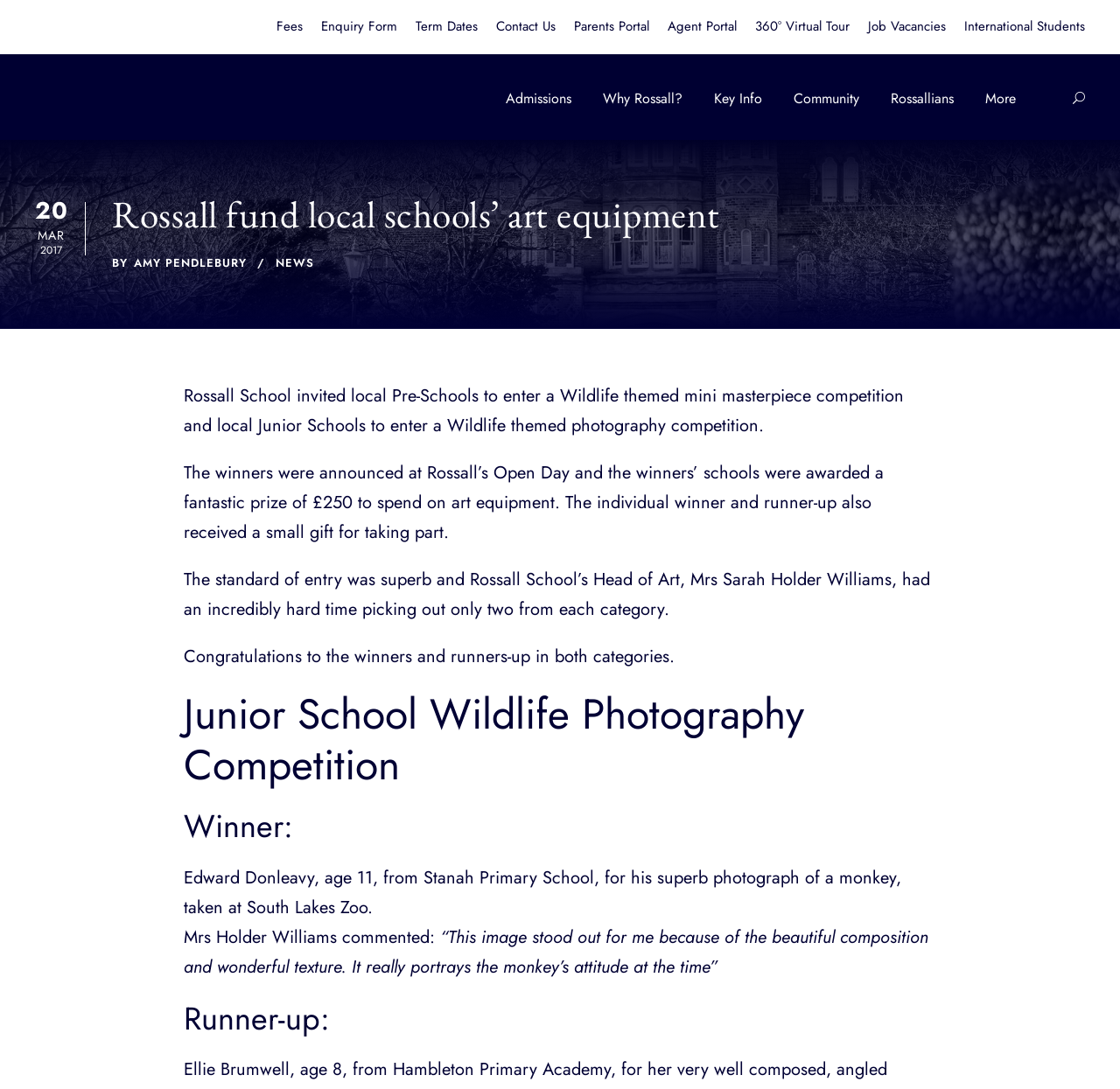Locate the bounding box coordinates of the area that needs to be clicked to fulfill the following instruction: "Check out the latest news". The coordinates should be in the format of four float numbers between 0 and 1, namely [left, top, right, bottom].

[0.246, 0.234, 0.28, 0.249]